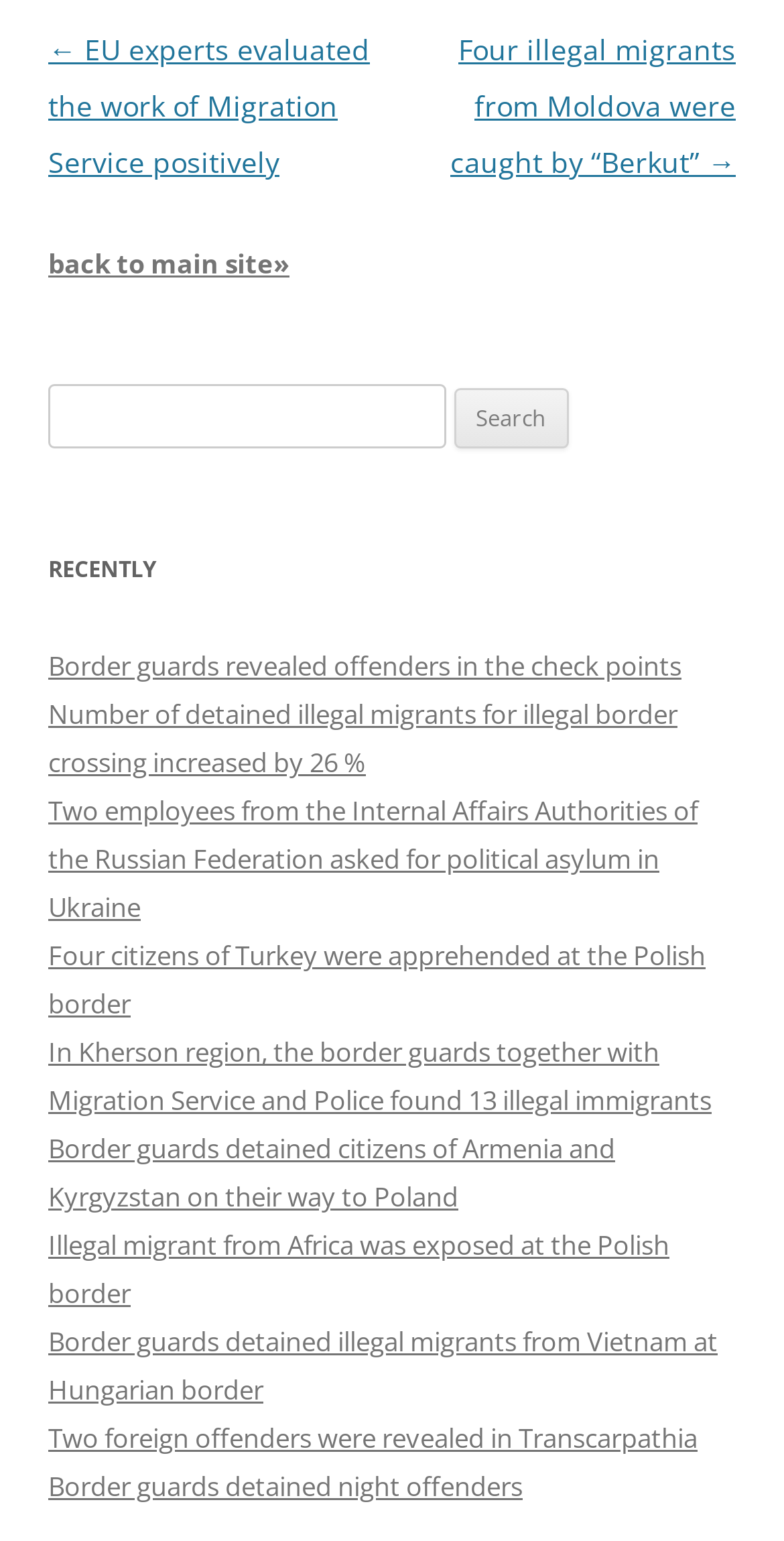Please find the bounding box coordinates of the section that needs to be clicked to achieve this instruction: "View the article about border guards revealing offenders in the check points".

[0.062, 0.421, 0.869, 0.444]